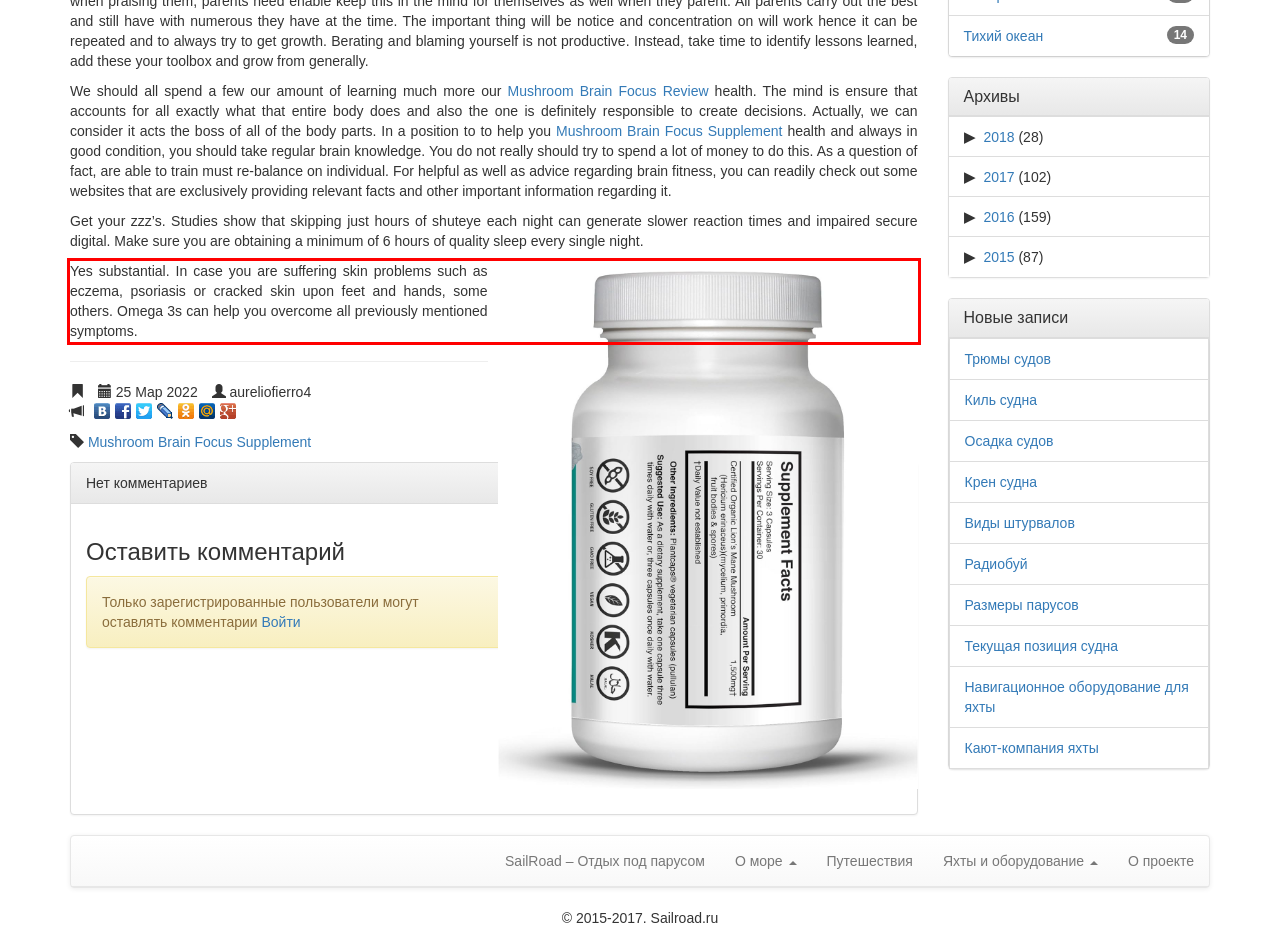Please examine the screenshot of the webpage and read the text present within the red rectangle bounding box.

Yes substantial. In case you are suffering skin problems such as eczema, psoriasis or cracked skin upon feet and hands, some others. Omega 3s can help you overcome all previously mentioned symptoms.